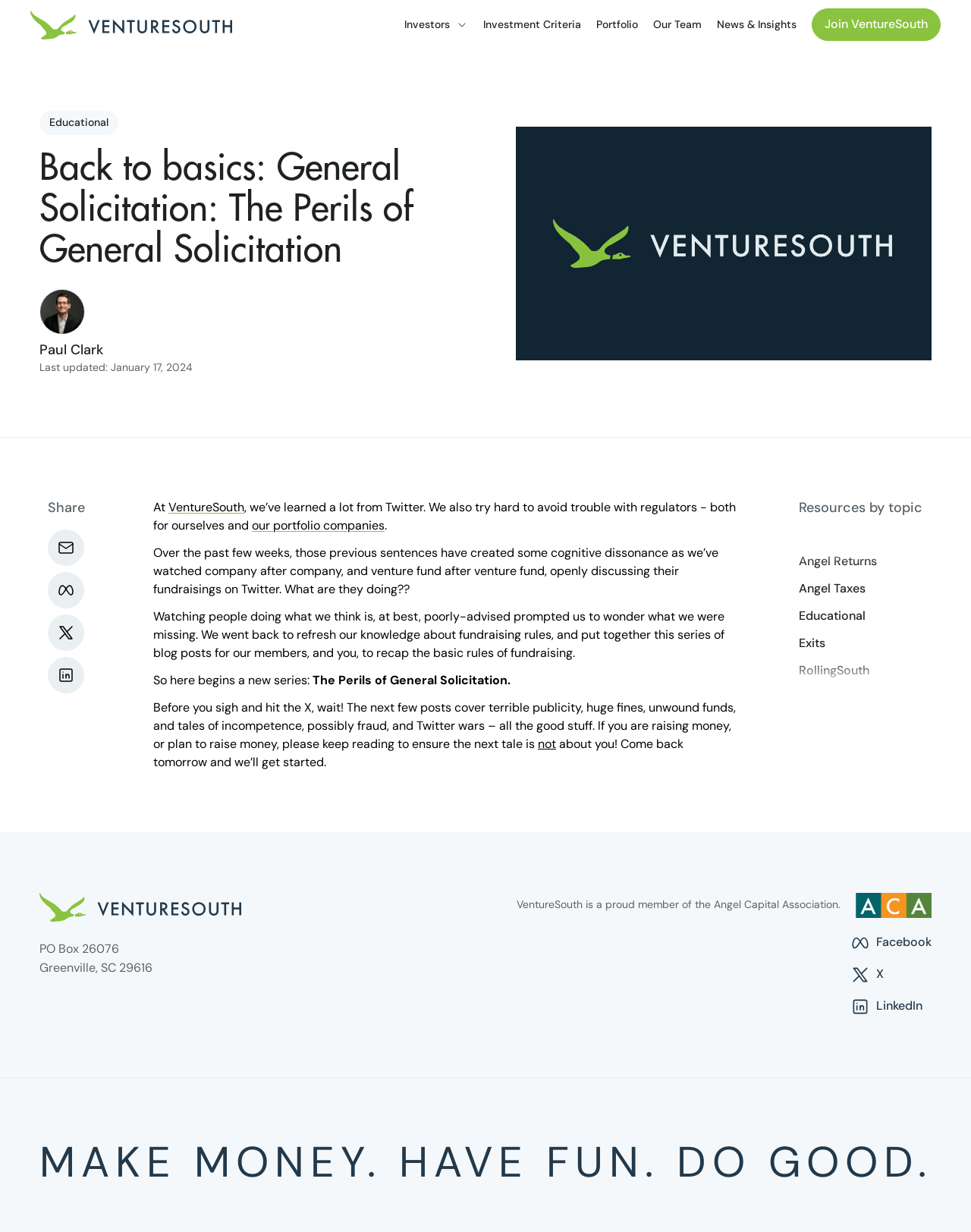How many resource links are there by topic?
Using the image as a reference, answer with just one word or a short phrase.

9